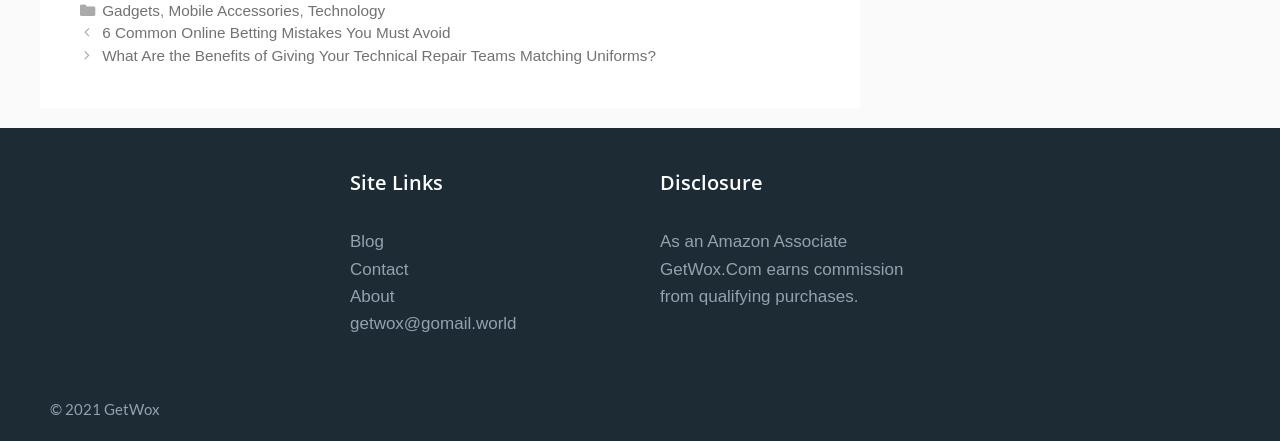Please find the bounding box coordinates of the element's region to be clicked to carry out this instruction: "Learn about the Disclosure".

[0.516, 0.382, 0.727, 0.45]